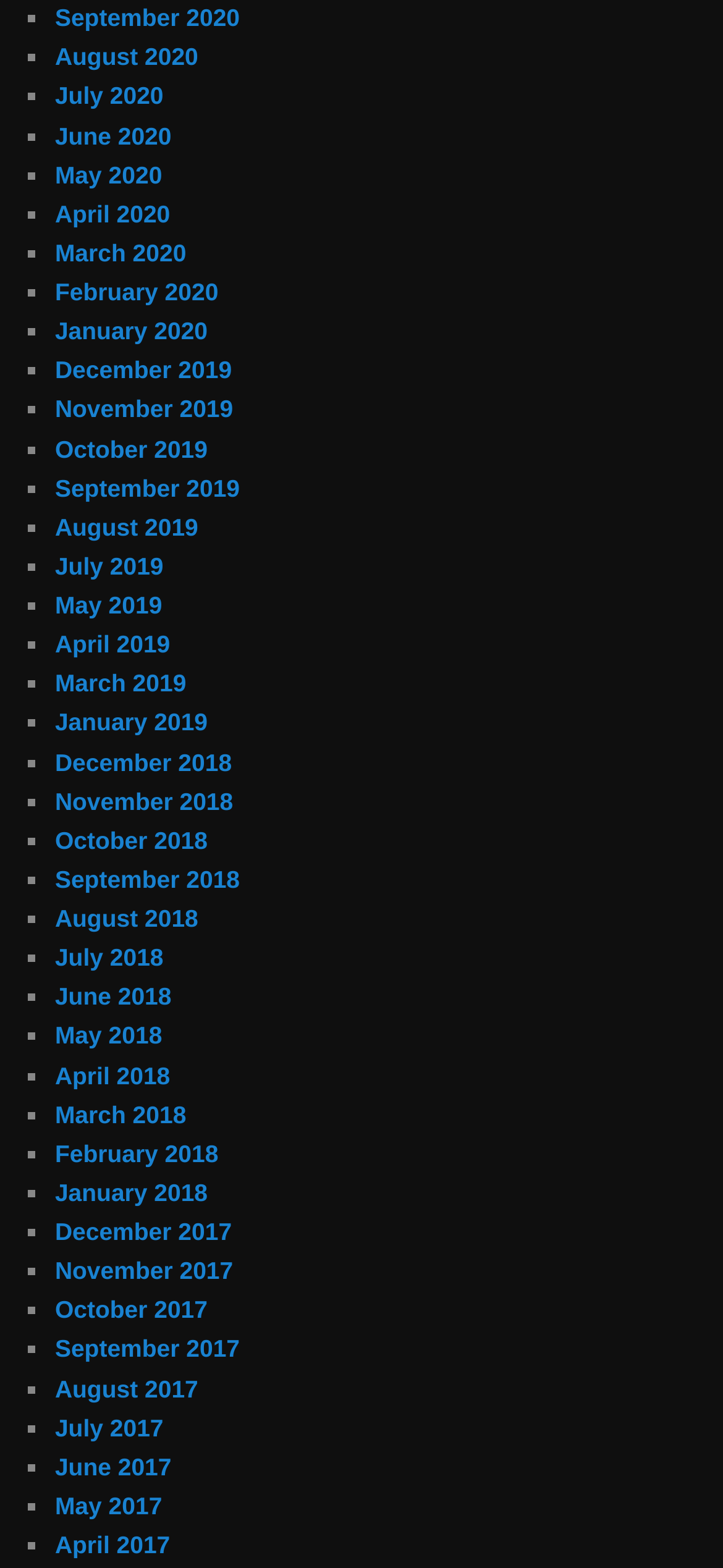Can you identify the bounding box coordinates of the clickable region needed to carry out this instruction: 'View September 2020'? The coordinates should be four float numbers within the range of 0 to 1, stated as [left, top, right, bottom].

[0.076, 0.003, 0.332, 0.02]